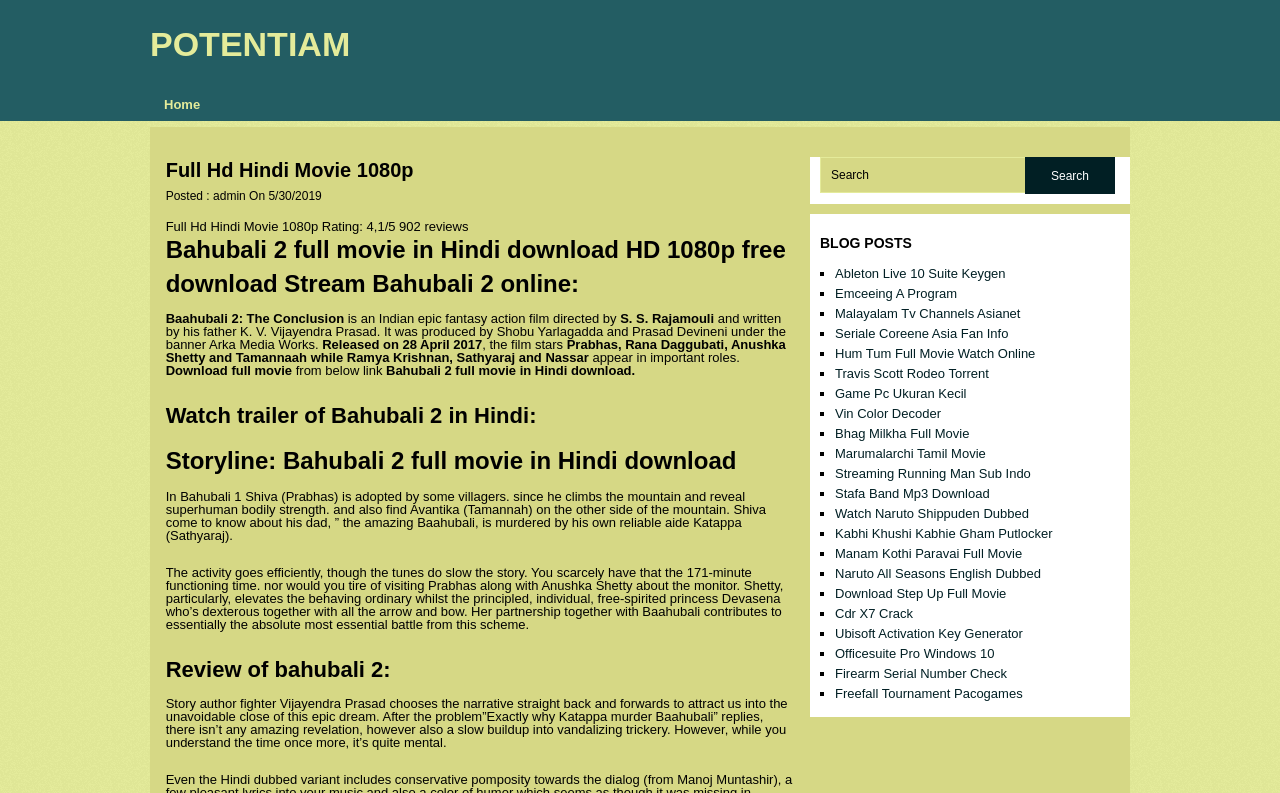Answer the question in a single word or phrase:
What is the name of the movie?

Baahubali 2